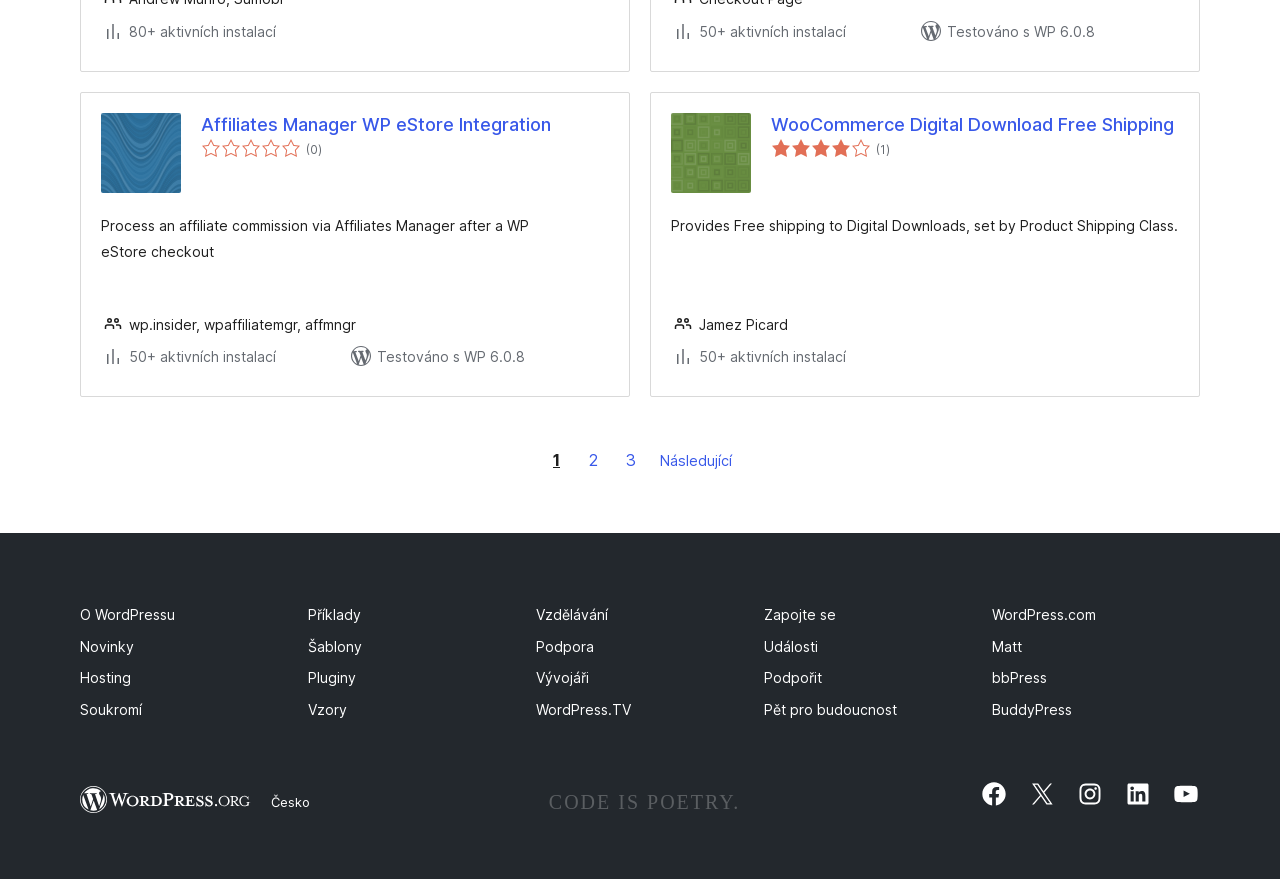Please find the bounding box for the following UI element description. Provide the coordinates in (top-left x, top-left y, bottom-right x, bottom-right y) format, with values between 0 and 1: O WordPressu

[0.062, 0.69, 0.137, 0.709]